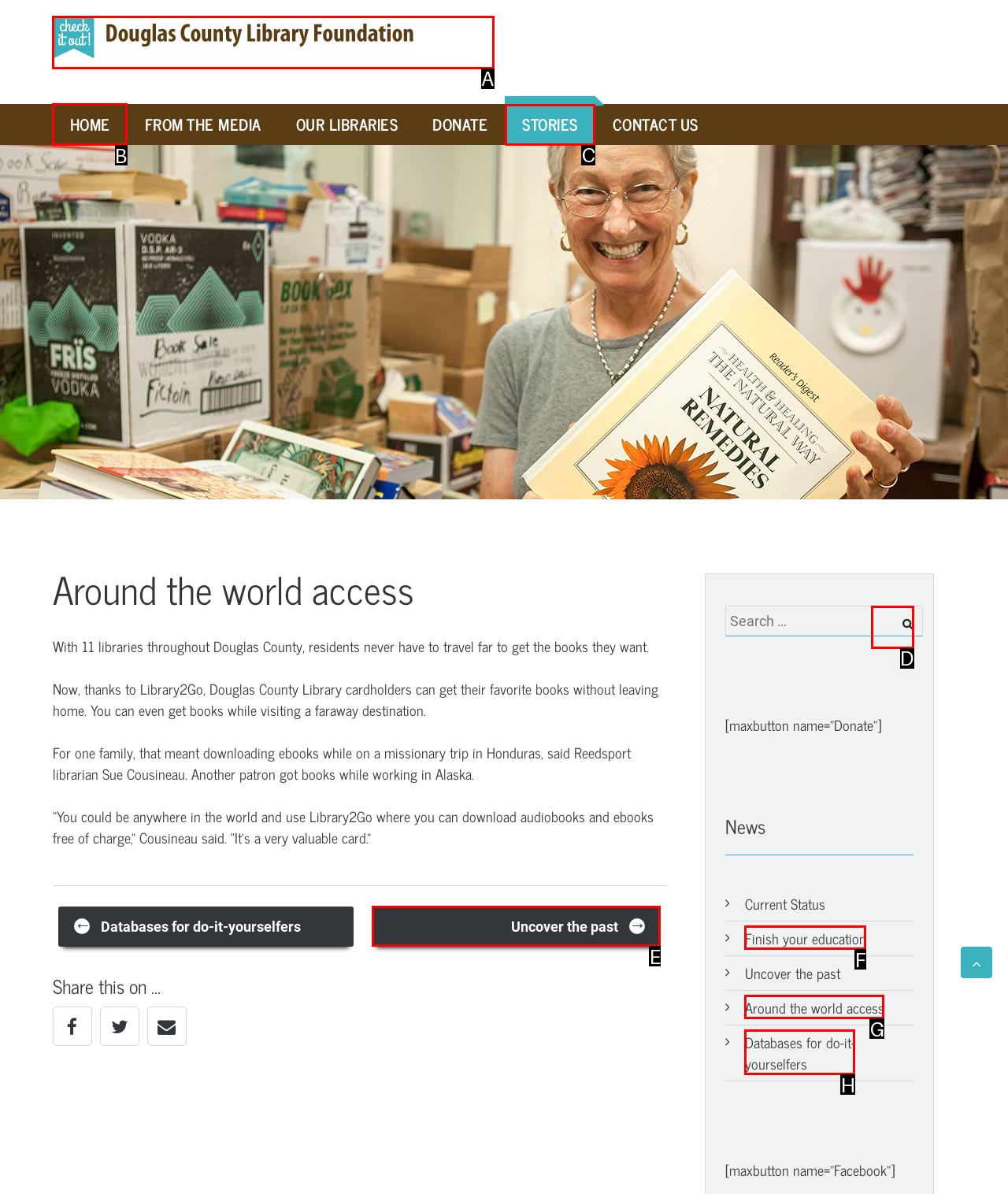Determine the letter of the element I should select to fulfill the following instruction: Click on the 'HOME' link. Just provide the letter.

B